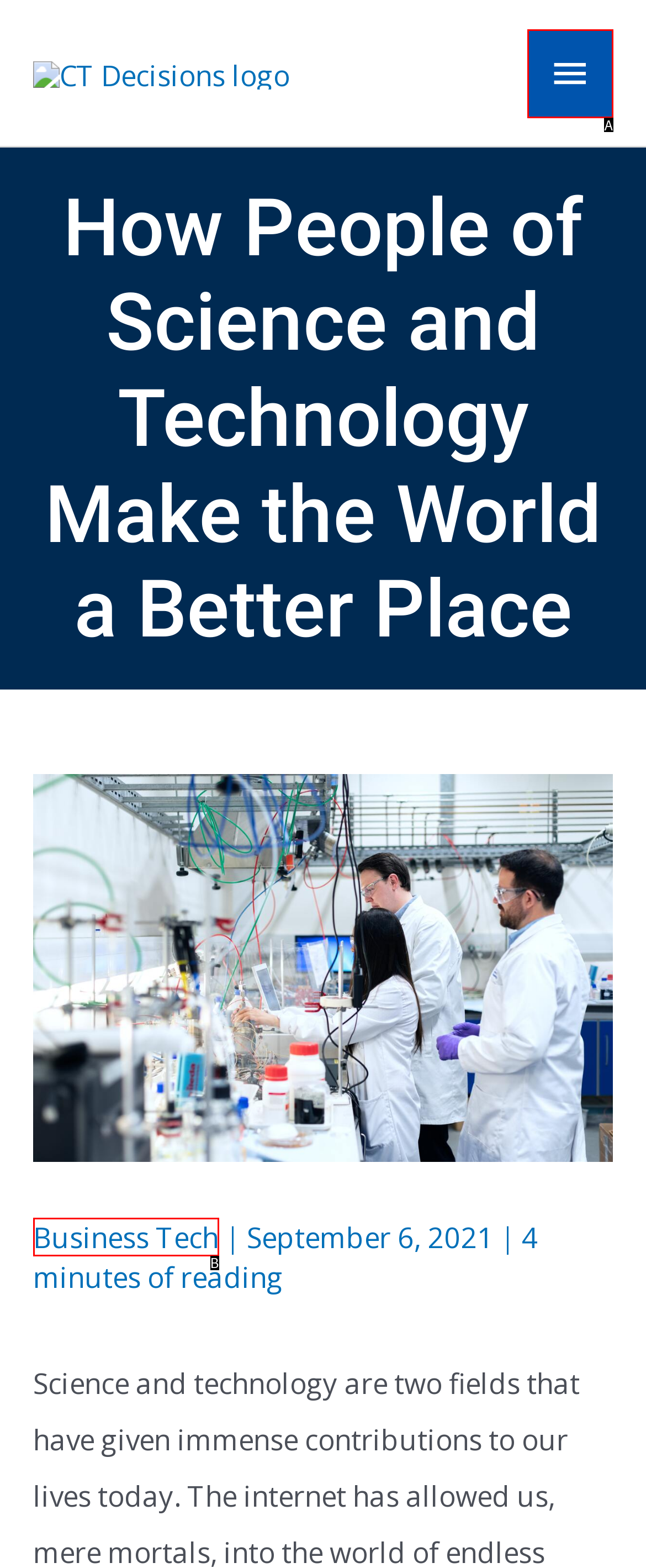Given the element description: Main Menu
Pick the letter of the correct option from the list.

A